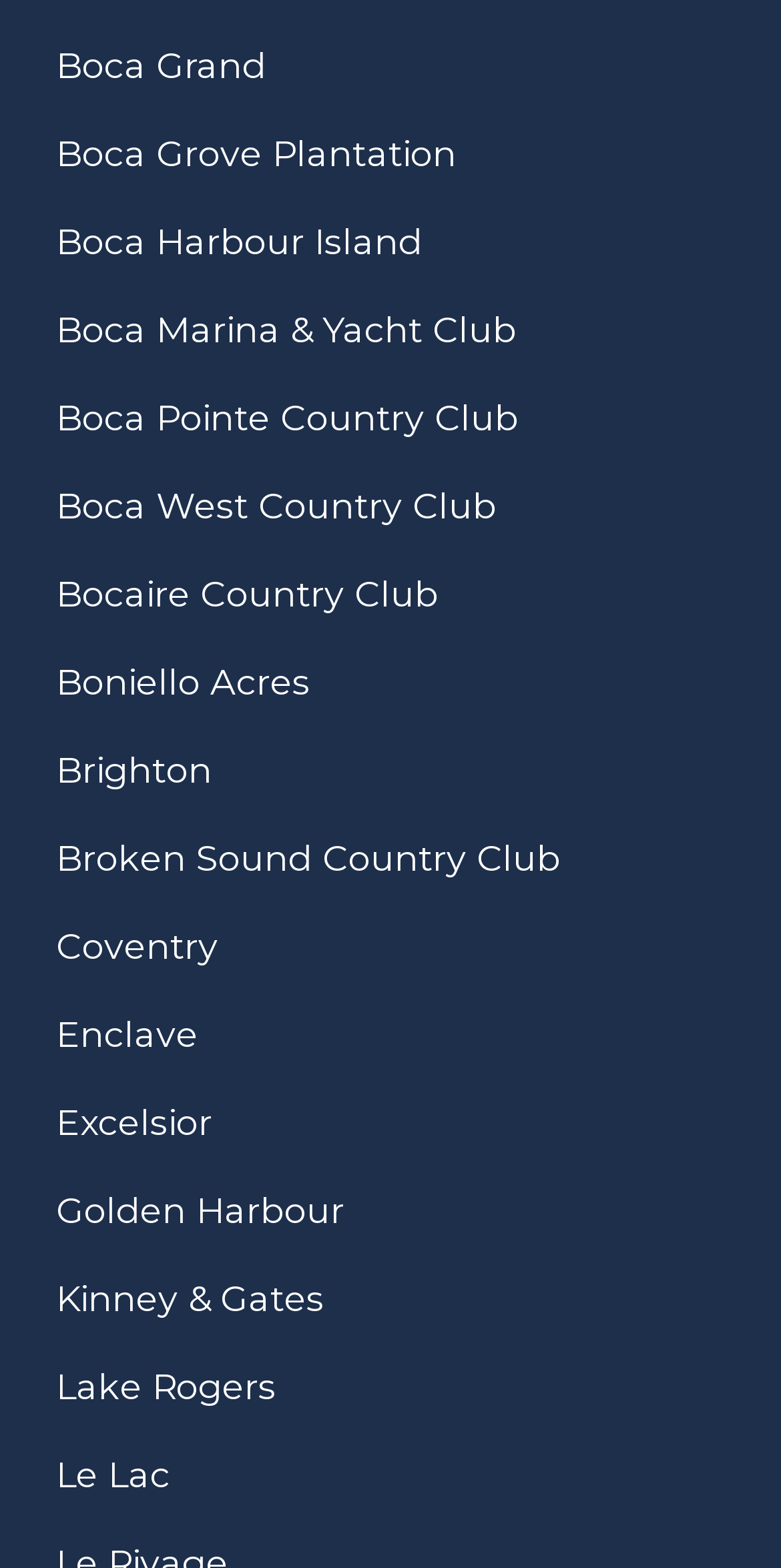Show the bounding box coordinates for the element that needs to be clicked to execute the following instruction: "explore Boca West Country Club". Provide the coordinates in the form of four float numbers between 0 and 1, i.e., [left, top, right, bottom].

[0.051, 0.298, 0.656, 0.346]